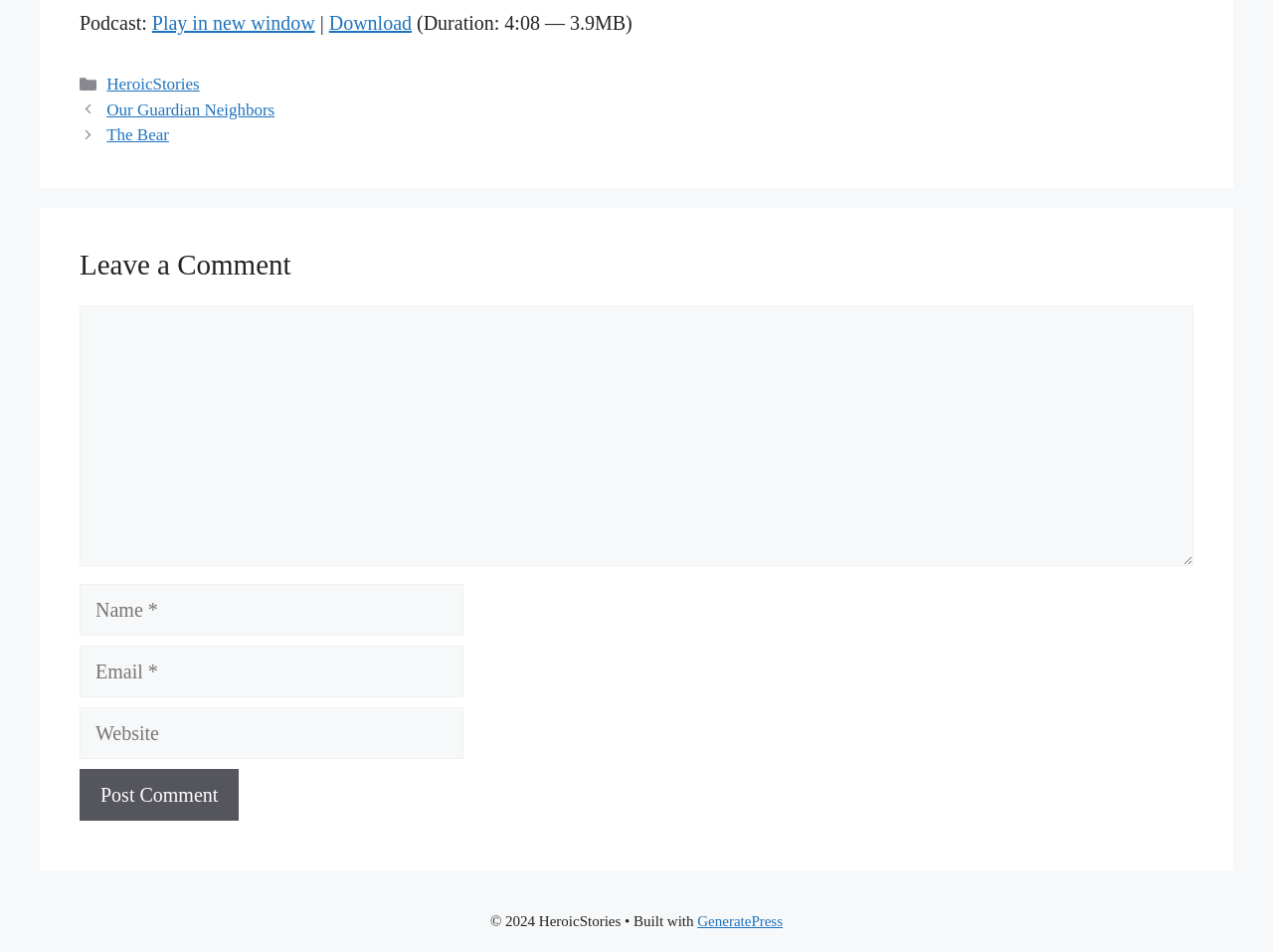Locate the bounding box coordinates of the segment that needs to be clicked to meet this instruction: "Play the podcast in a new window".

[0.119, 0.013, 0.247, 0.036]